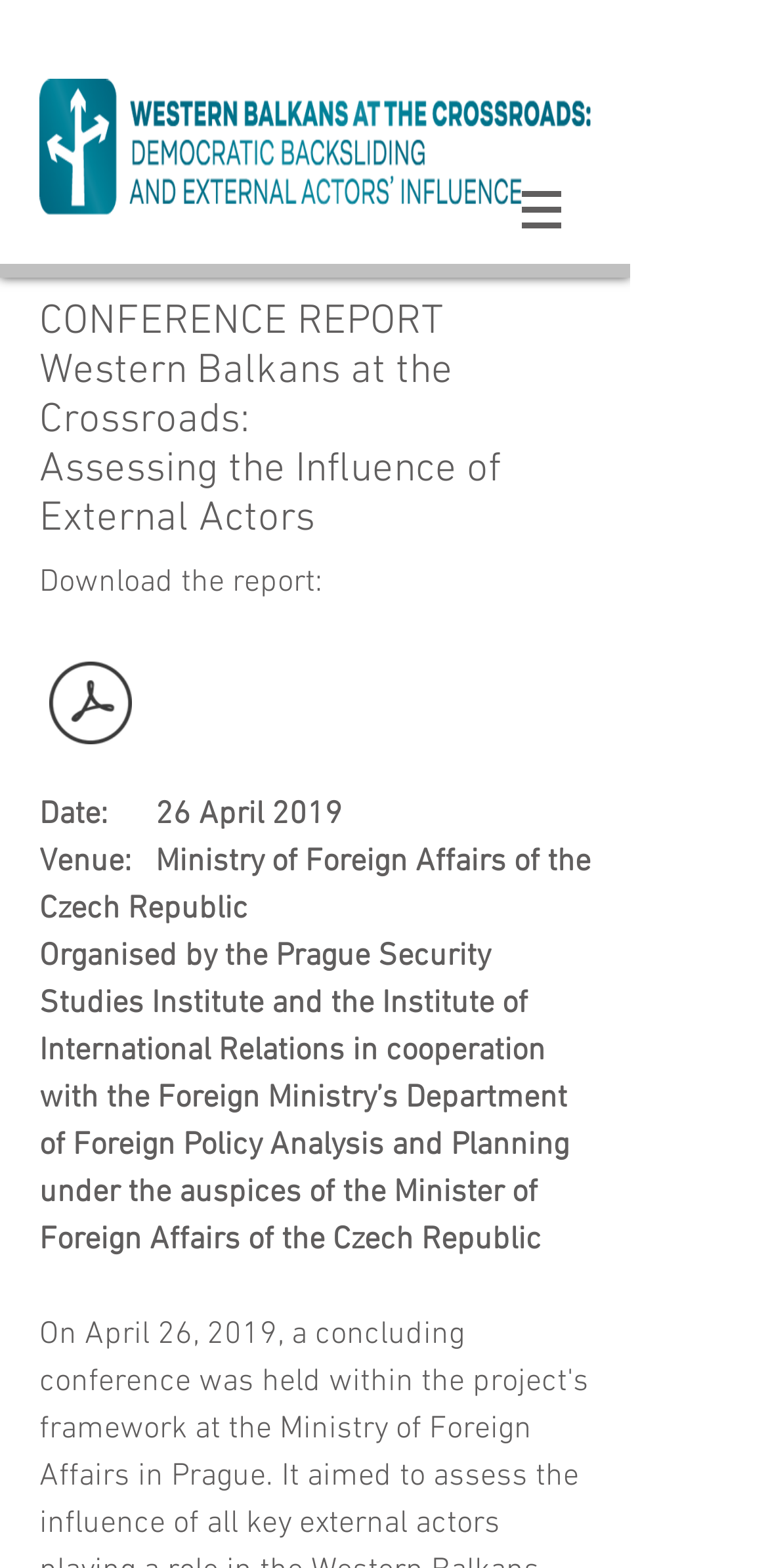Could you please study the image and provide a detailed answer to the question:
When was the conference held?

I obtained this answer by reading the text 'Date: 26 April 2019' which provides the date of the conference.